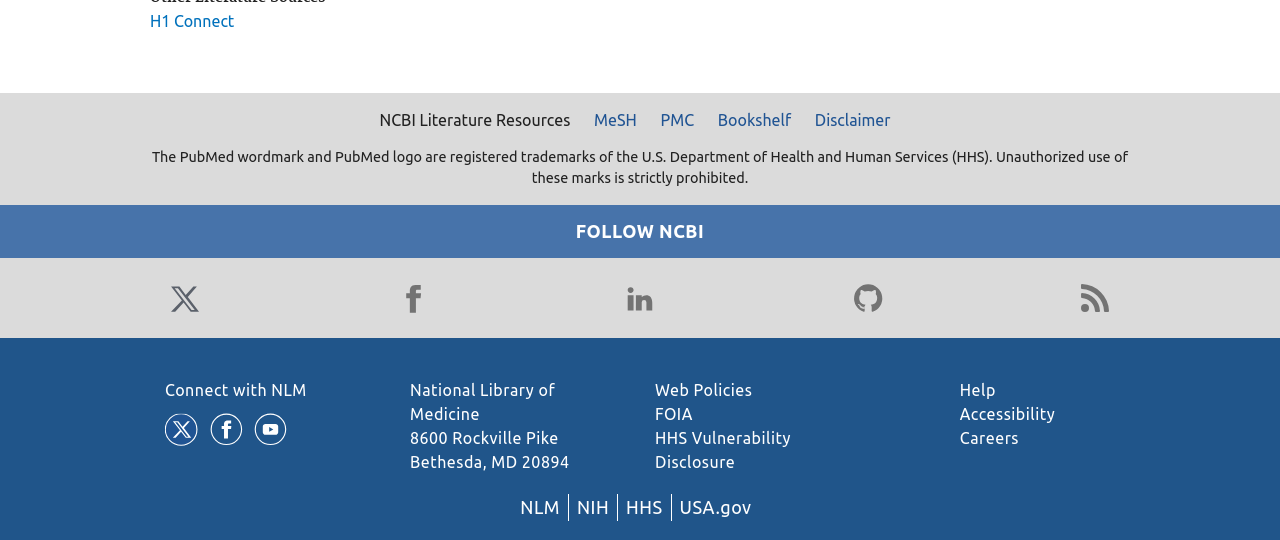Use a single word or phrase to answer the question: 
What is the address of the National Library of Medicine?

8600 Rockville Pike Bethesda, MD 20894